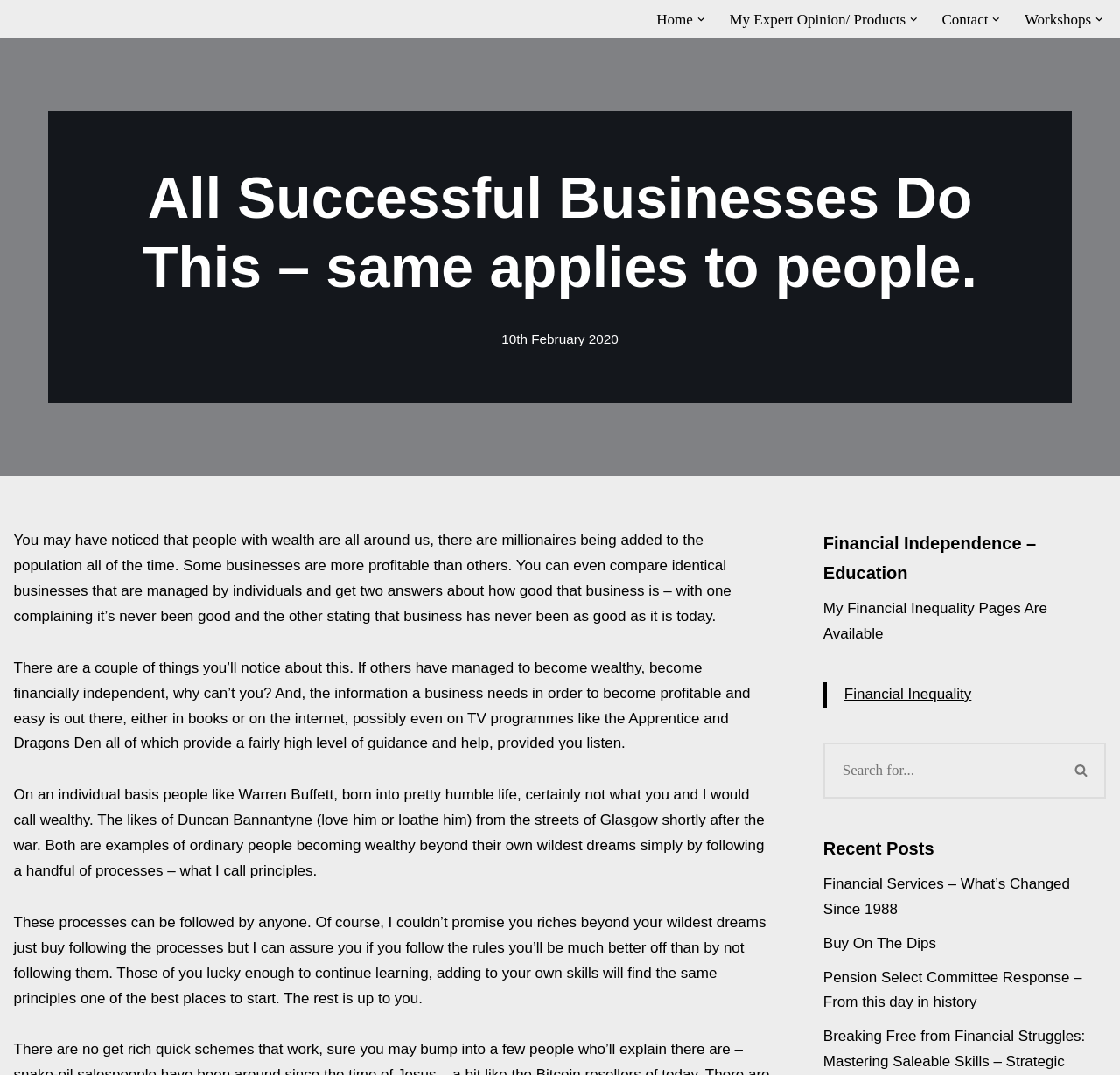Provide the bounding box coordinates for the area that should be clicked to complete the instruction: "Contact us through email".

None